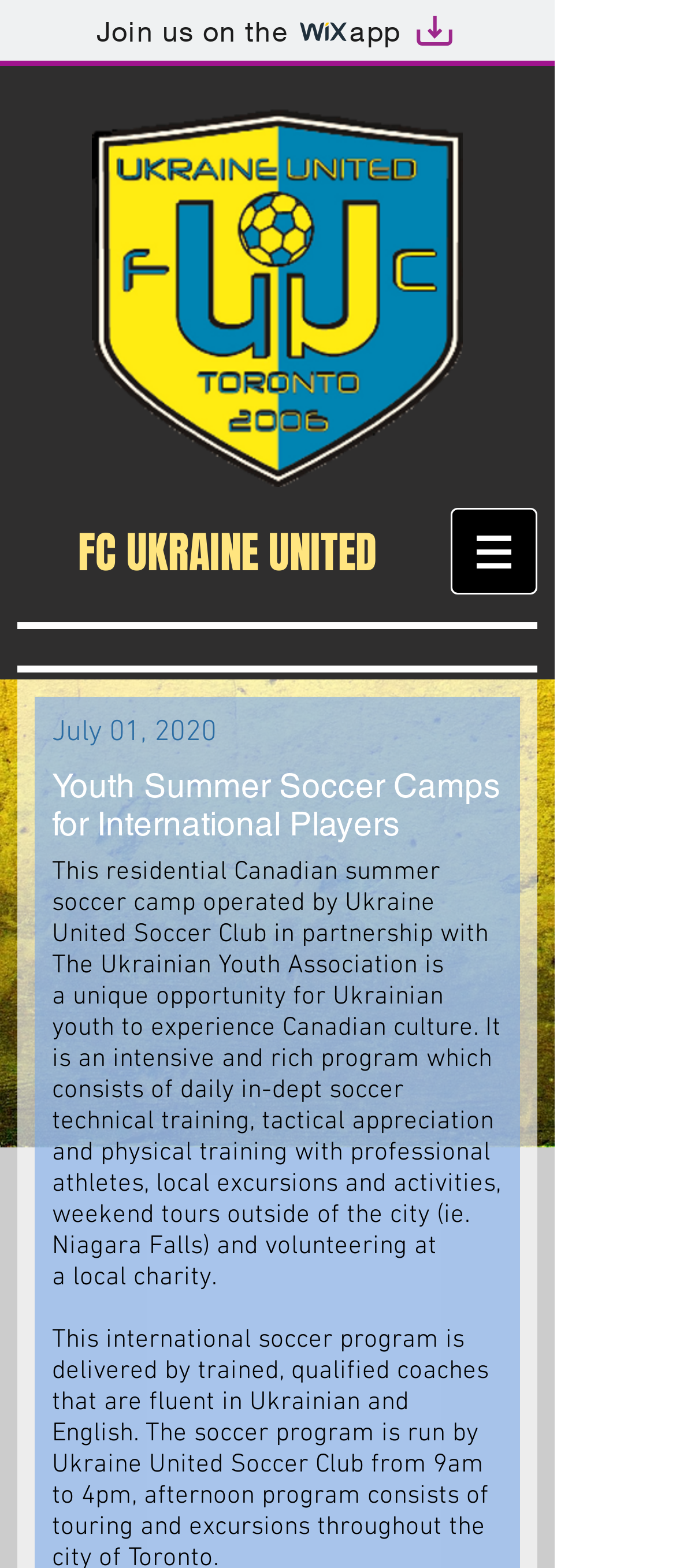What is the purpose of the summer soccer camp?
Use the image to answer the question with a single word or phrase.

To experience Canadian culture